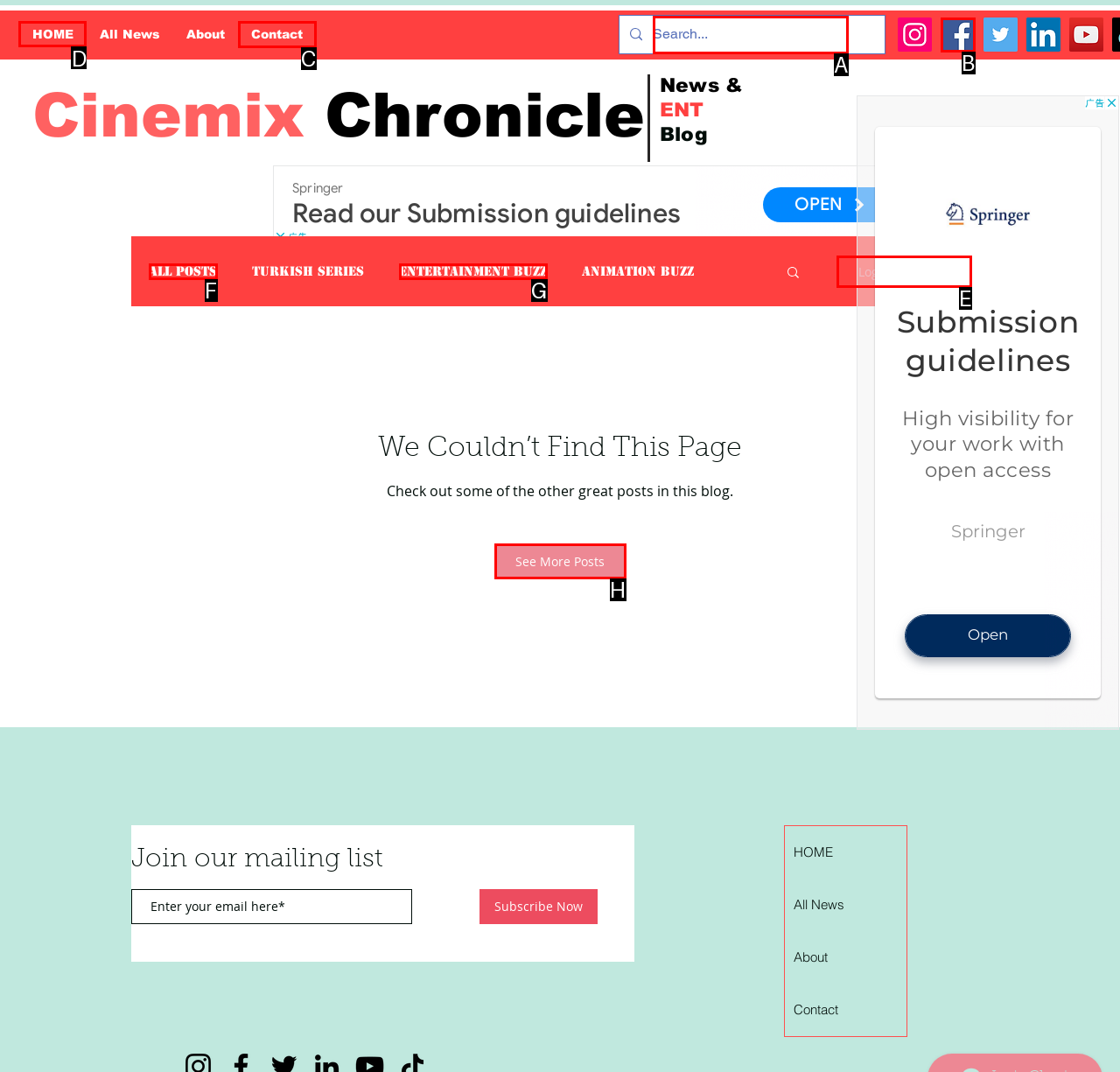Determine which option should be clicked to carry out this task: Go to the home page
State the letter of the correct choice from the provided options.

D